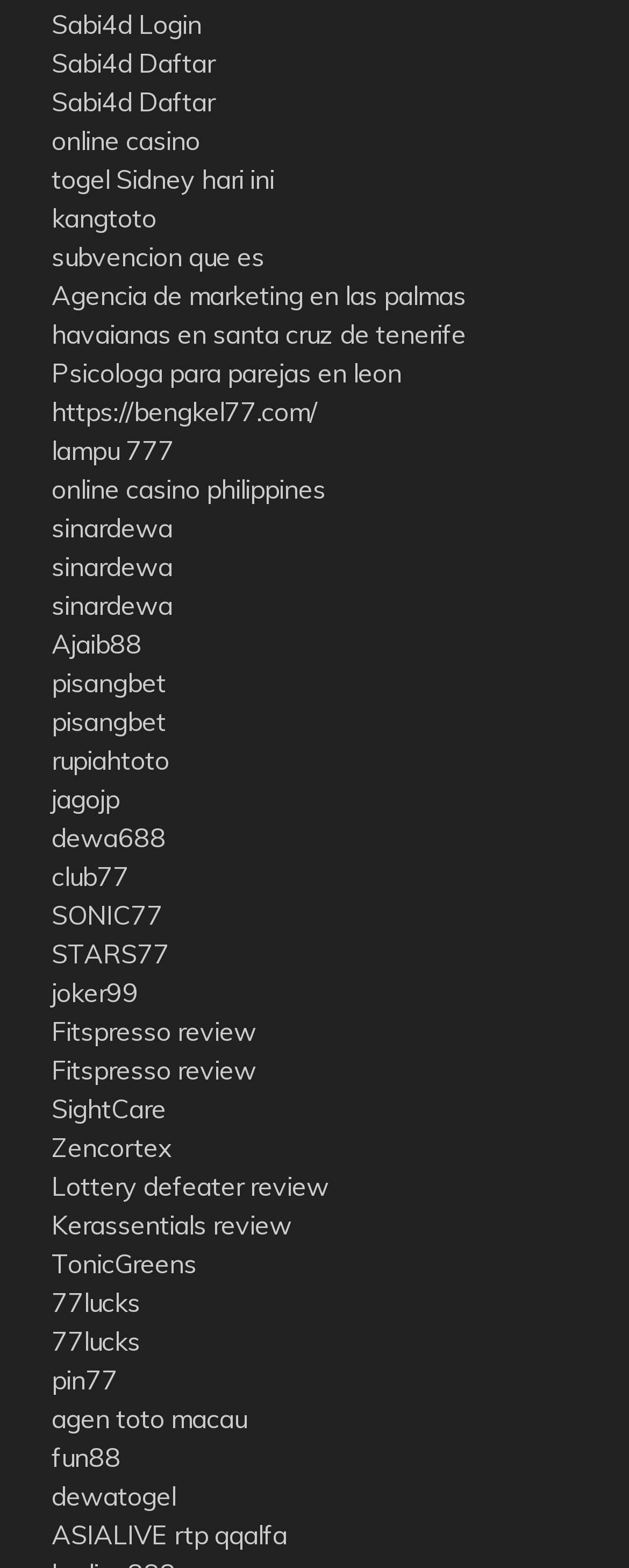How many links are related to online casinos?
Please look at the screenshot and answer using one word or phrase.

4